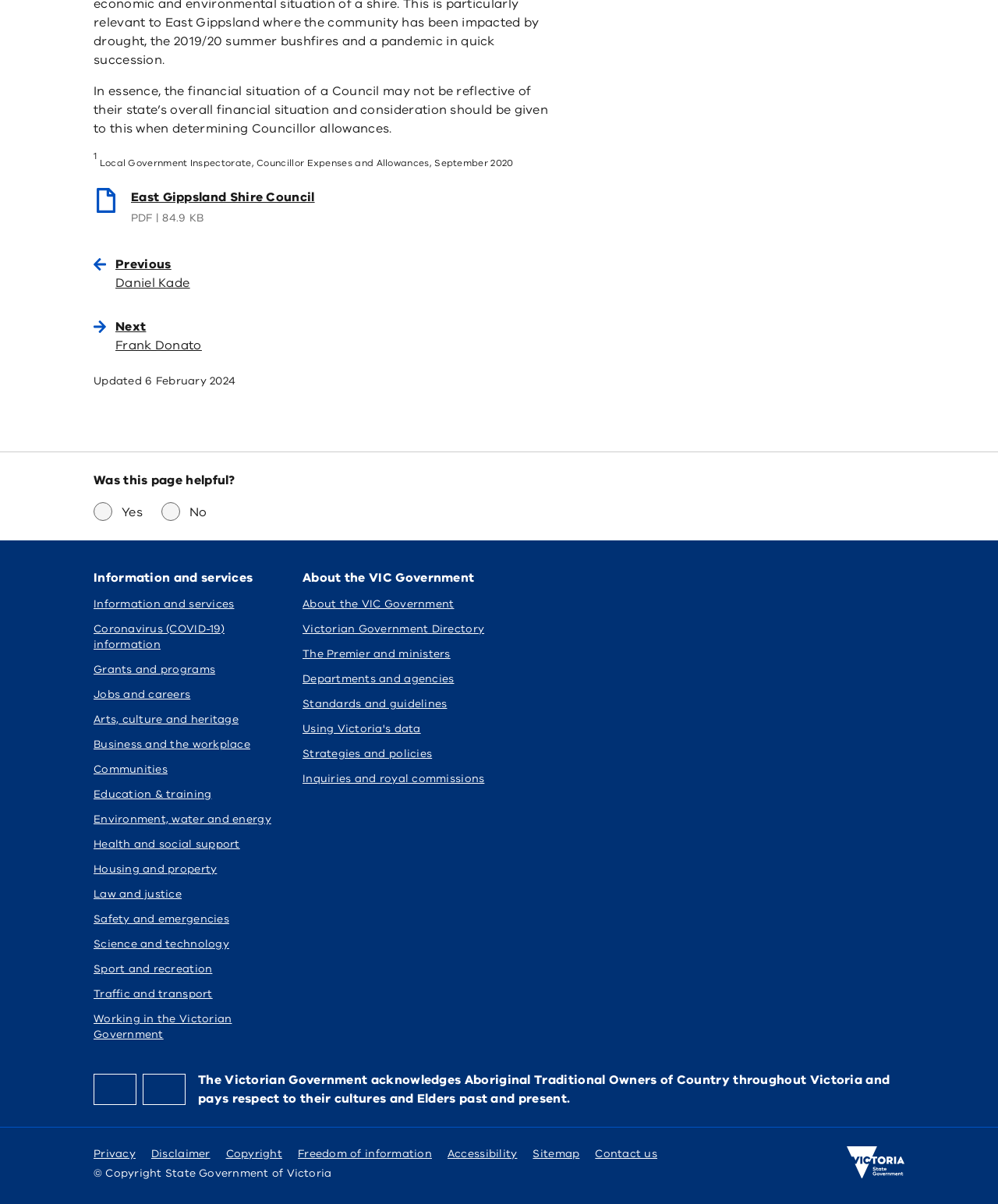Locate the bounding box coordinates of the clickable element to fulfill the following instruction: "Check the updated date". Provide the coordinates as four float numbers between 0 and 1 in the format [left, top, right, bottom].

[0.094, 0.31, 0.145, 0.322]